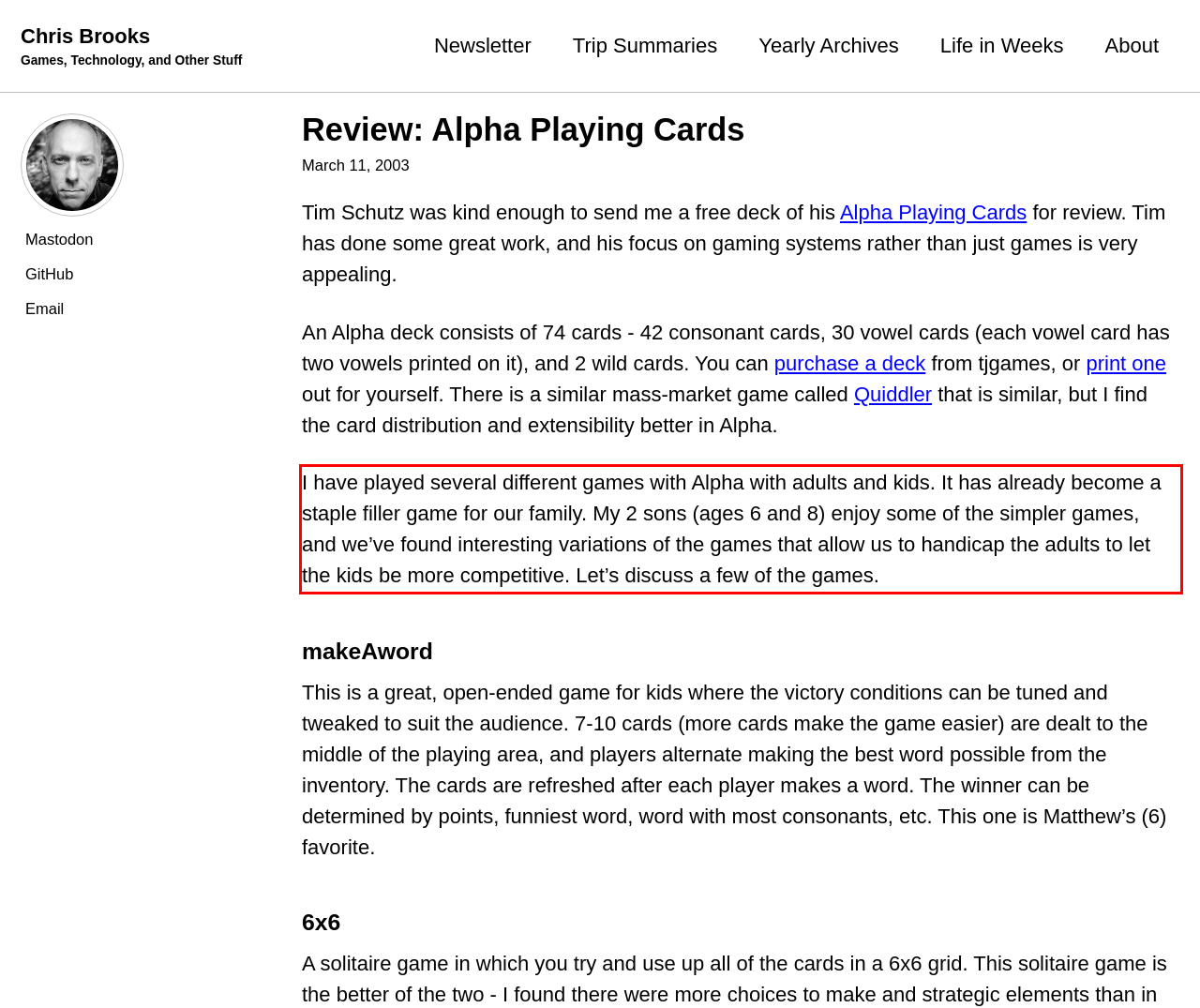There is a UI element on the webpage screenshot marked by a red bounding box. Extract and generate the text content from within this red box.

I have played several different games with Alpha with adults and kids. It has already become a staple filler game for our family. My 2 sons (ages 6 and 8) enjoy some of the simpler games, and we’ve found interesting variations of the games that allow us to handicap the adults to let the kids be more competitive. Let’s discuss a few of the games.